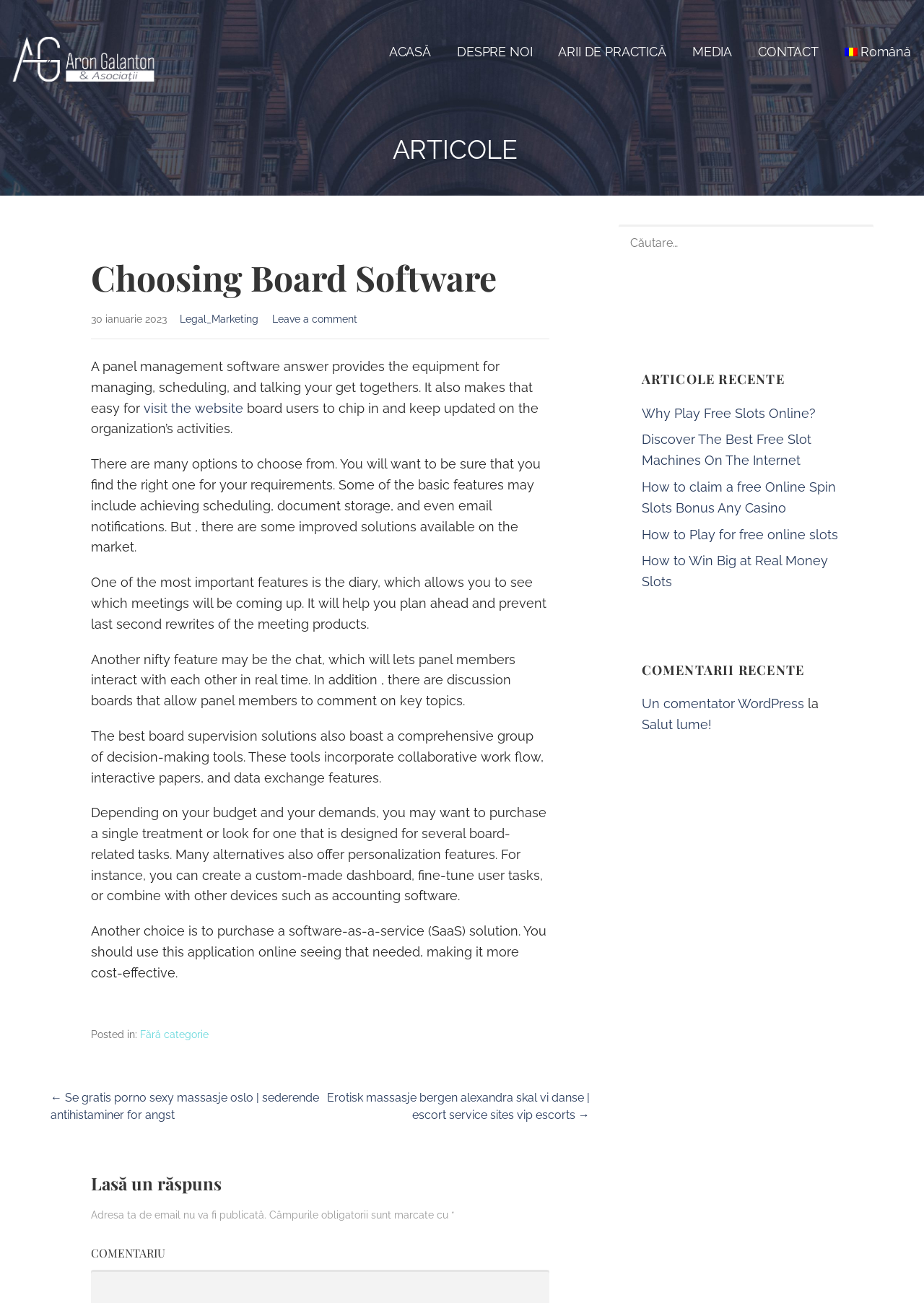What is the purpose of the panel management software?
Provide a detailed and extensive answer to the question.

The panel management software is designed to help manage, schedule, and facilitate meetings. It provides features such as achieving scheduling, document storage, and email notifications, making it easier for board users to collaborate and stay updated on the organization's activities.